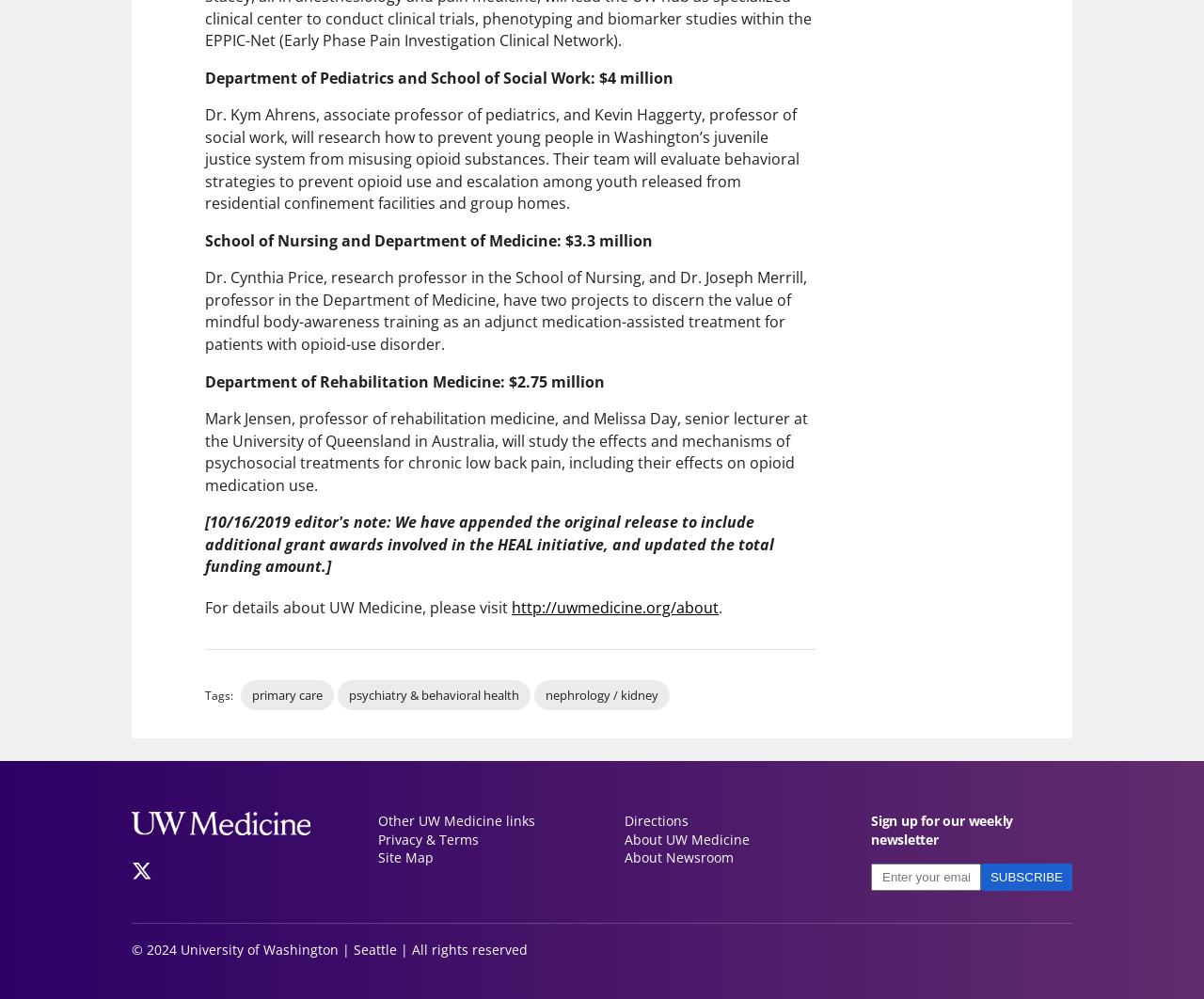Given the description of the UI element: "Directions", predict the bounding box coordinates in the form of [left, top, right, bottom], with each value being a float between 0 and 1.

[0.519, 0.813, 0.686, 0.831]